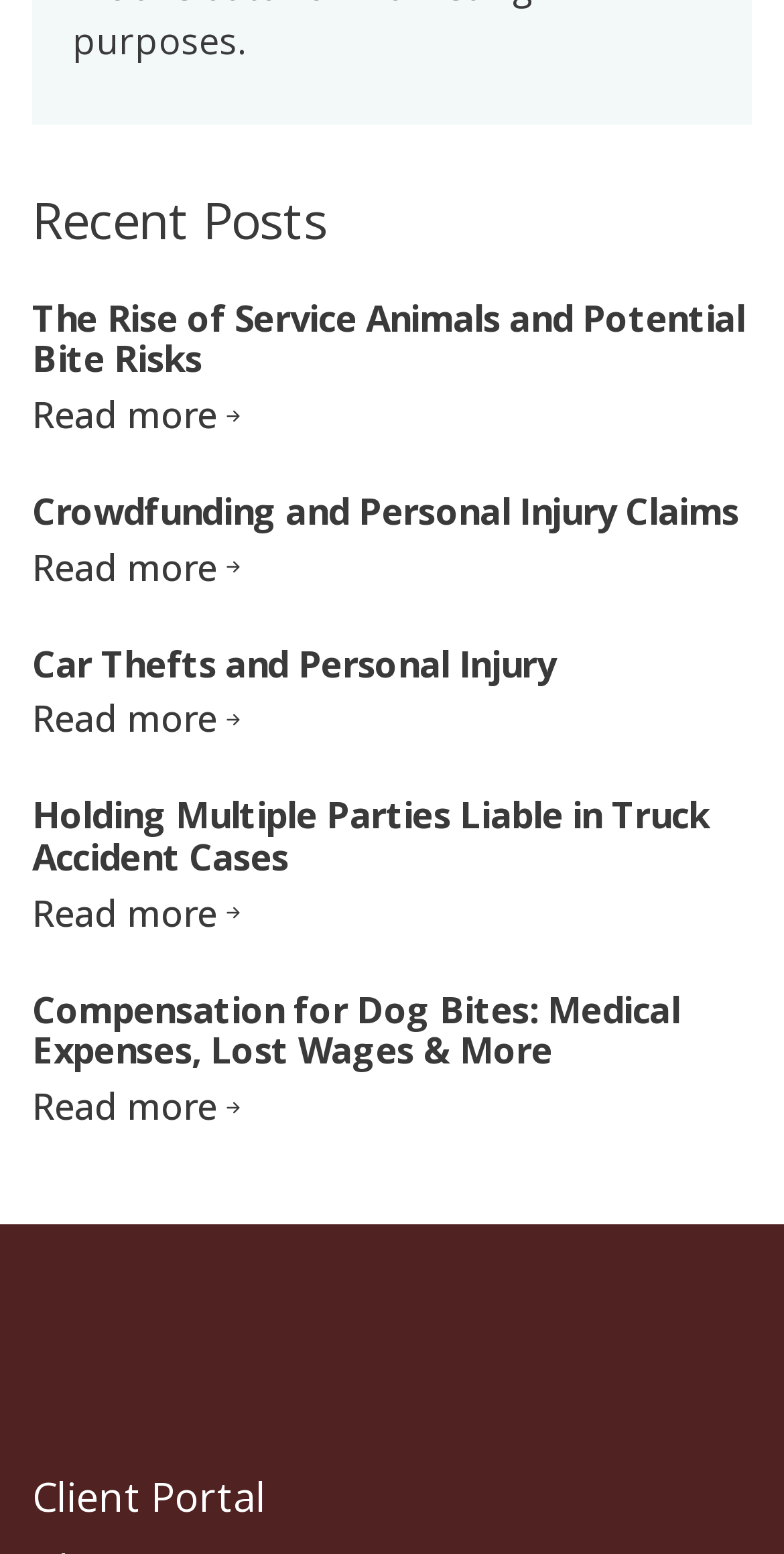Locate the bounding box coordinates of the area that needs to be clicked to fulfill the following instruction: "Access the 'Client Portal'". The coordinates should be in the format of four float numbers between 0 and 1, namely [left, top, right, bottom].

[0.041, 0.944, 0.959, 0.983]